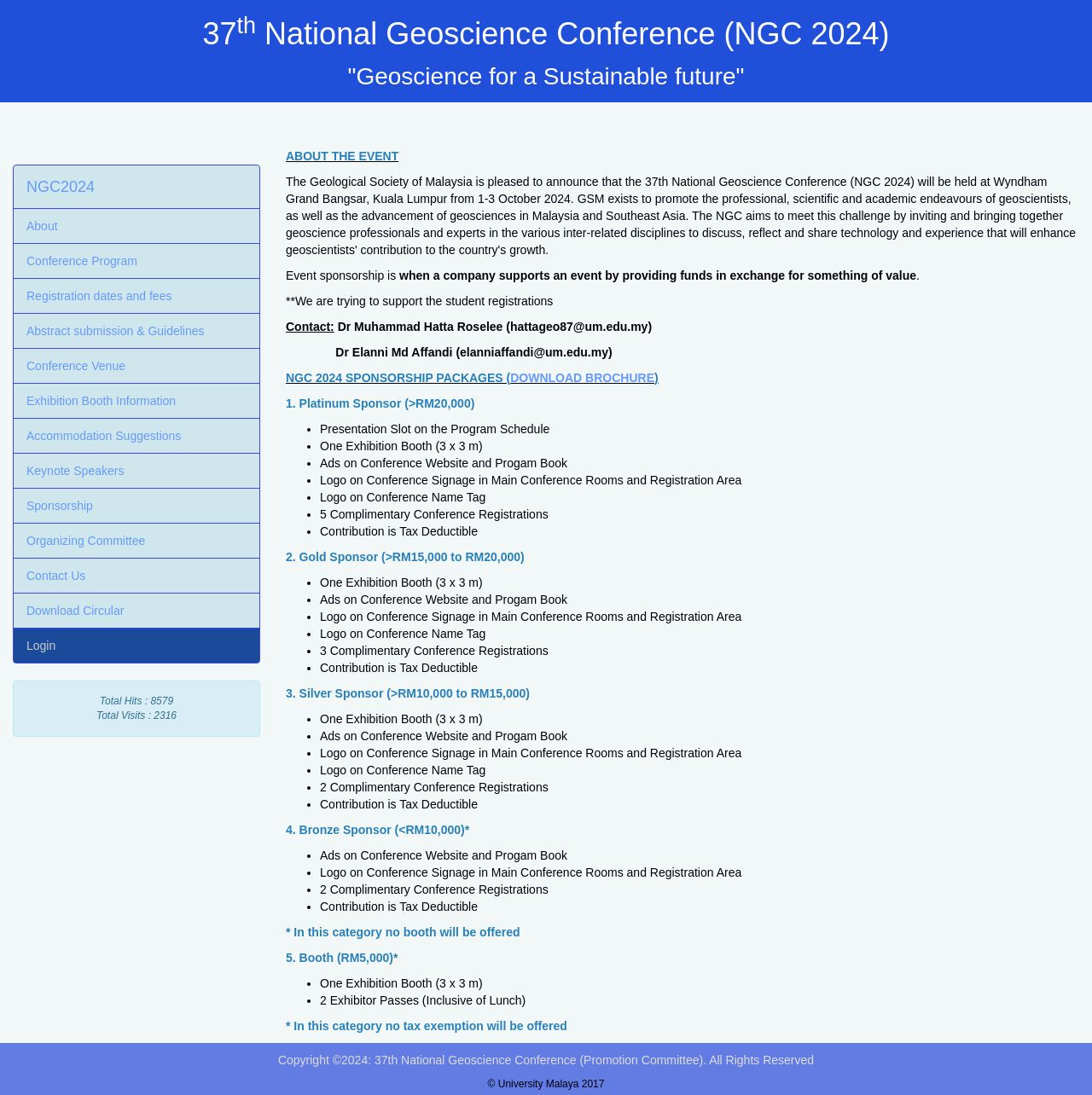What is the theme of the 37th National Geoscience Conference?
Look at the screenshot and provide an in-depth answer.

The theme of the conference can be found in the second heading element on the webpage, which is 'Geoscience for a Sustainable future'.